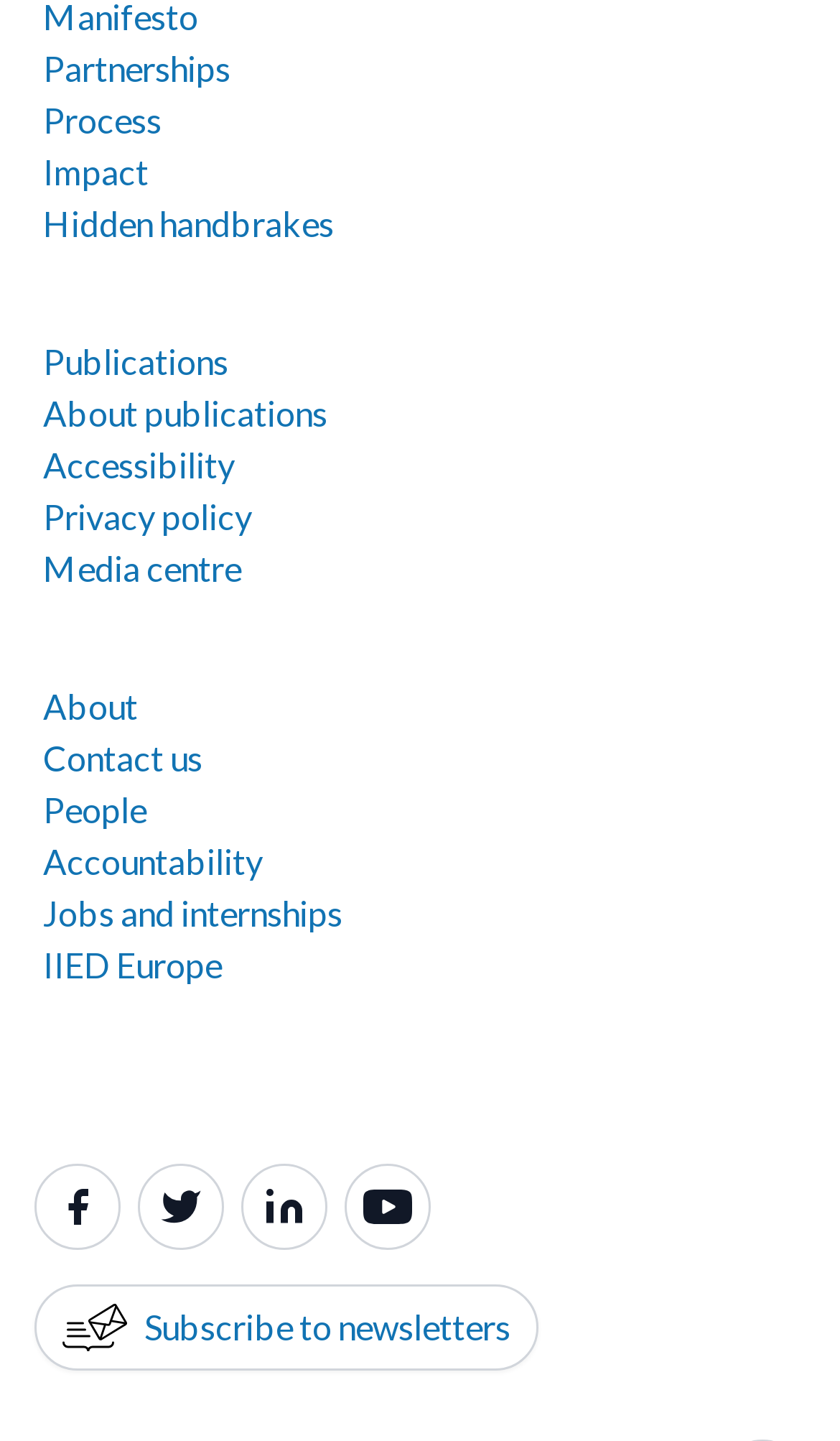Answer the question using only a single word or phrase: 
What is the last link on the webpage?

IIED Europe